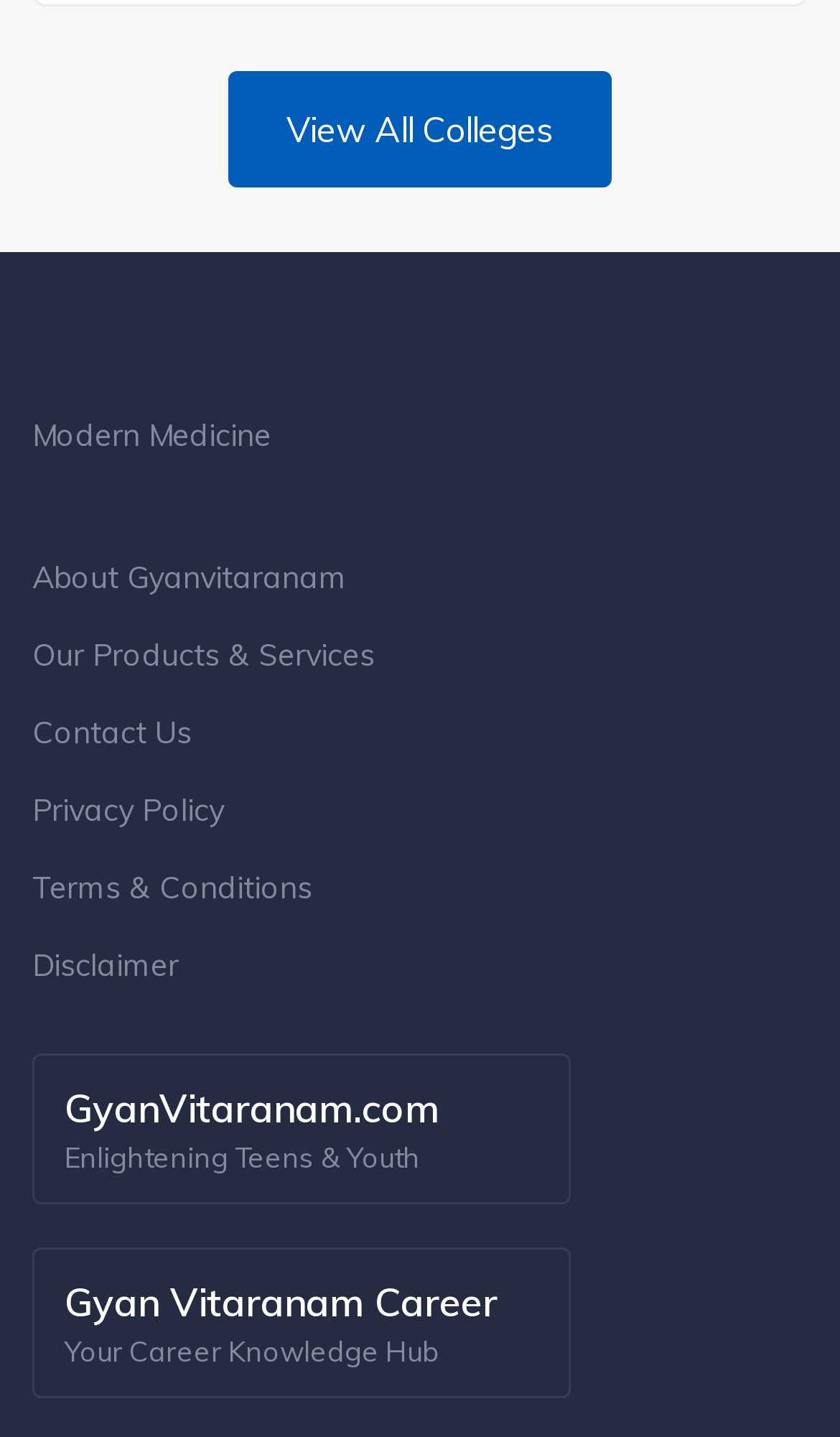Locate the bounding box coordinates of the element I should click to achieve the following instruction: "Learn about modern medicine".

[0.038, 0.289, 0.323, 0.316]